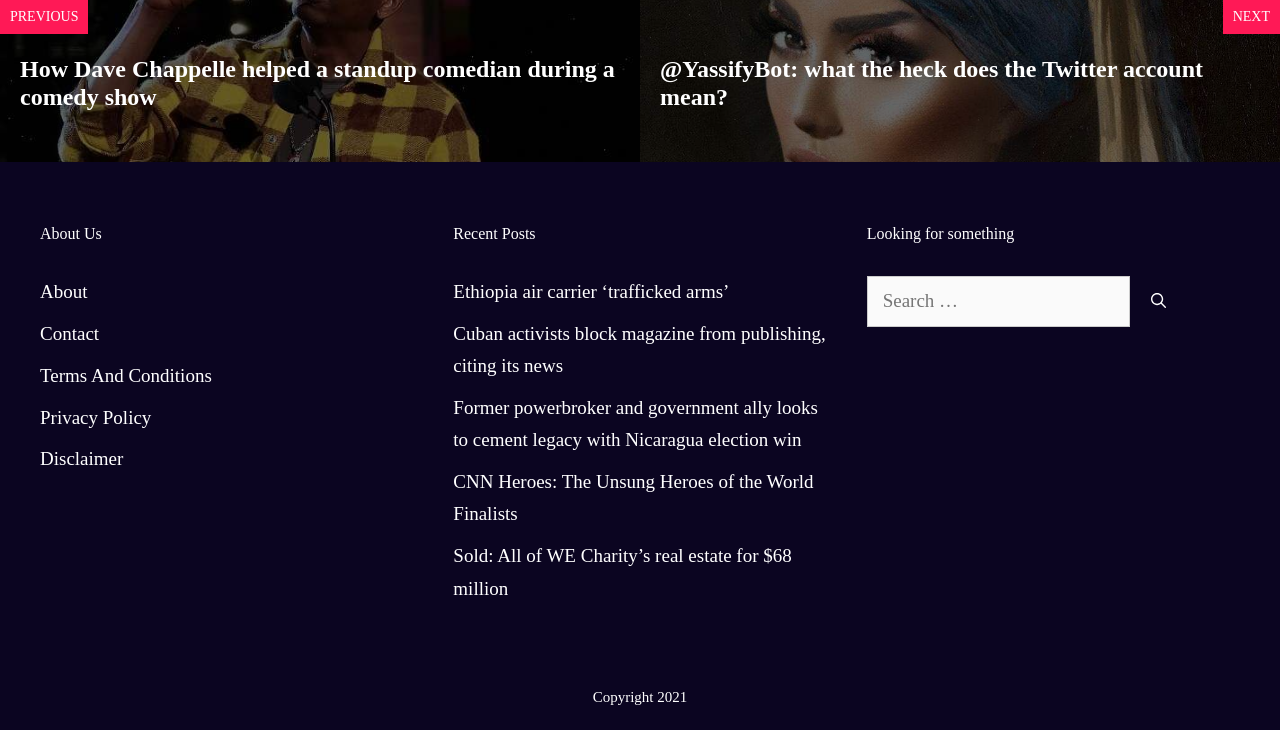Please find the bounding box coordinates of the clickable region needed to complete the following instruction: "View recent posts". The bounding box coordinates must consist of four float numbers between 0 and 1, i.e., [left, top, right, bottom].

[0.354, 0.304, 0.646, 0.337]